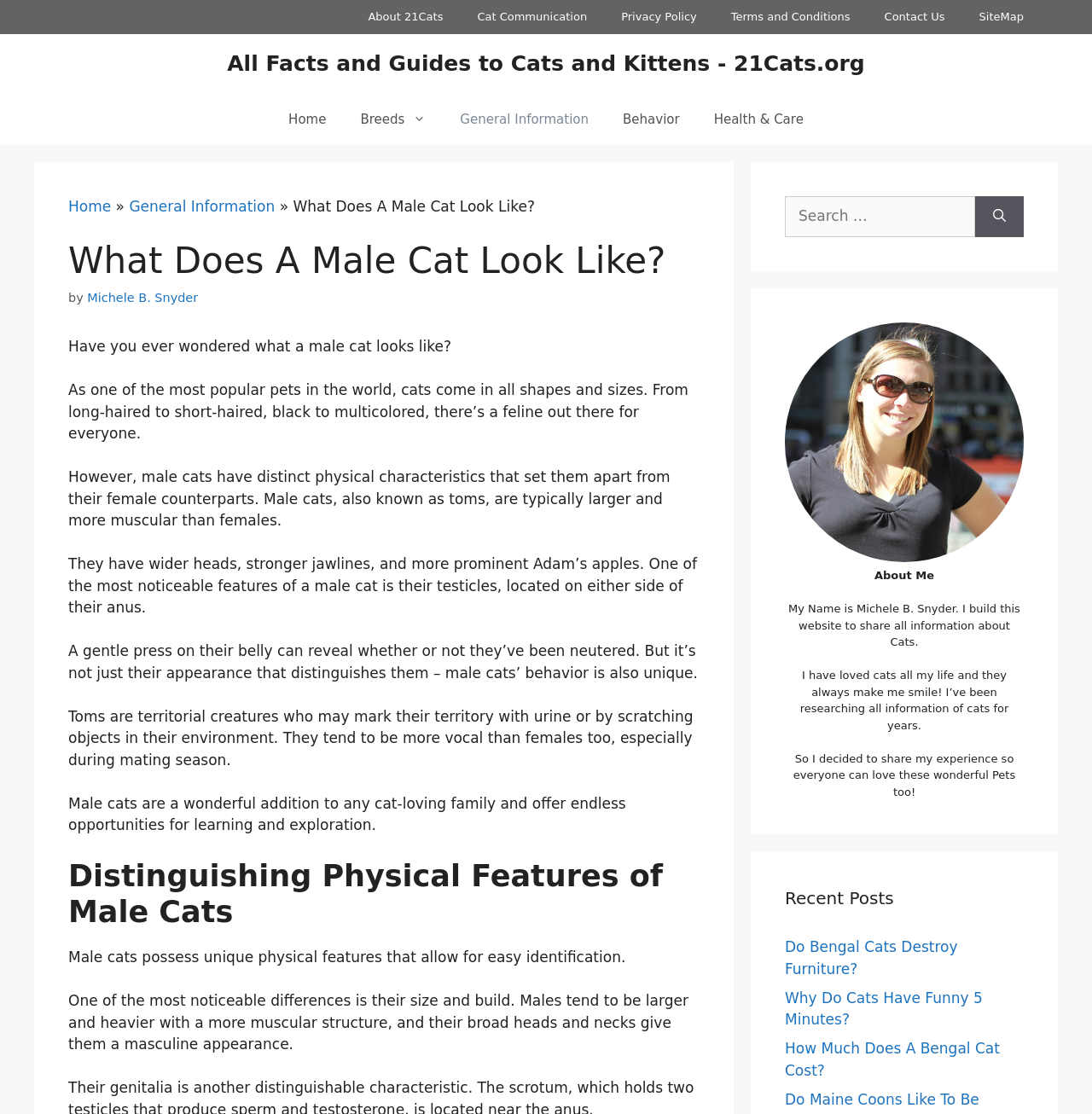What is the main topic of this webpage?
Refer to the screenshot and respond with a concise word or phrase.

Male cat characteristics